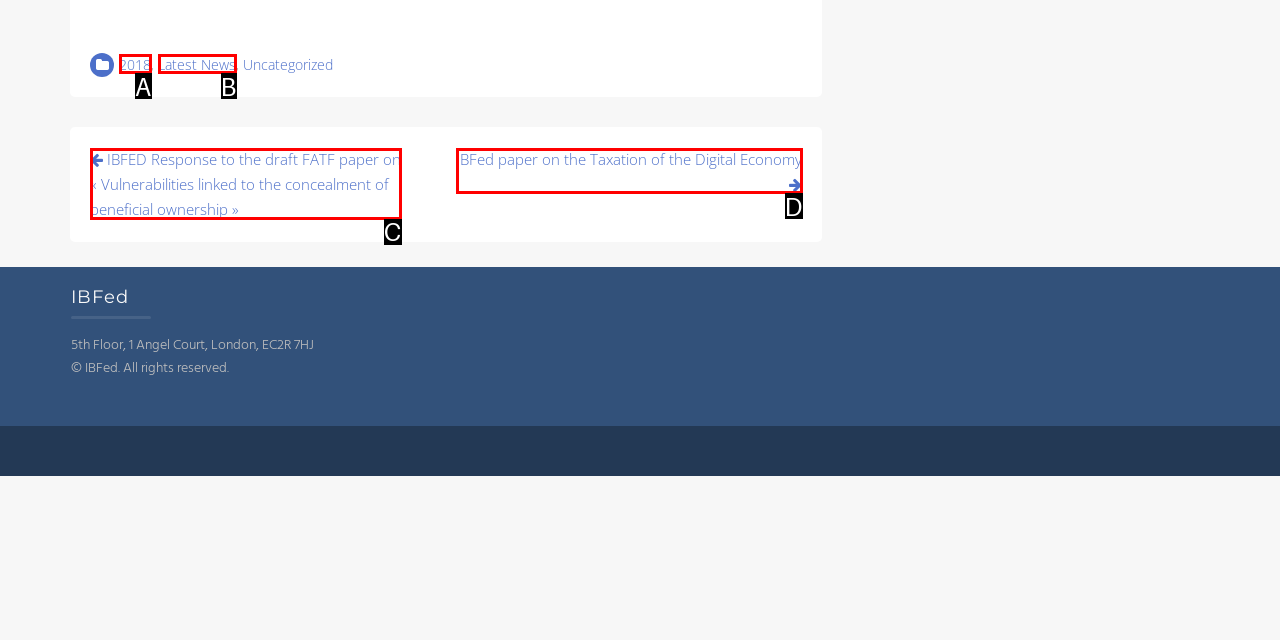Find the option that aligns with: 2018
Provide the letter of the corresponding option.

A